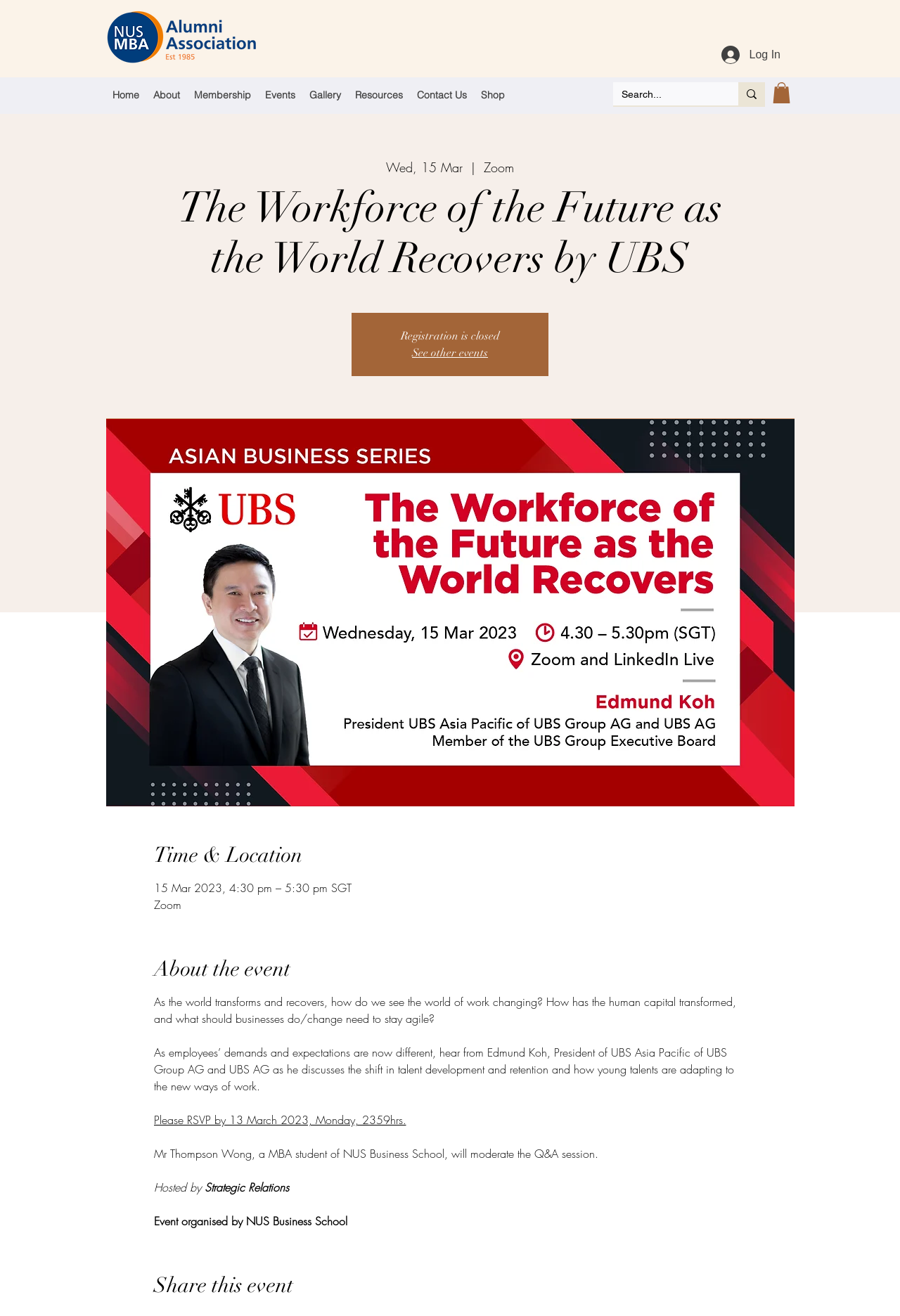Please identify the bounding box coordinates of the region to click in order to complete the given instruction: "Search for something". The coordinates should be four float numbers between 0 and 1, i.e., [left, top, right, bottom].

[0.691, 0.062, 0.788, 0.08]